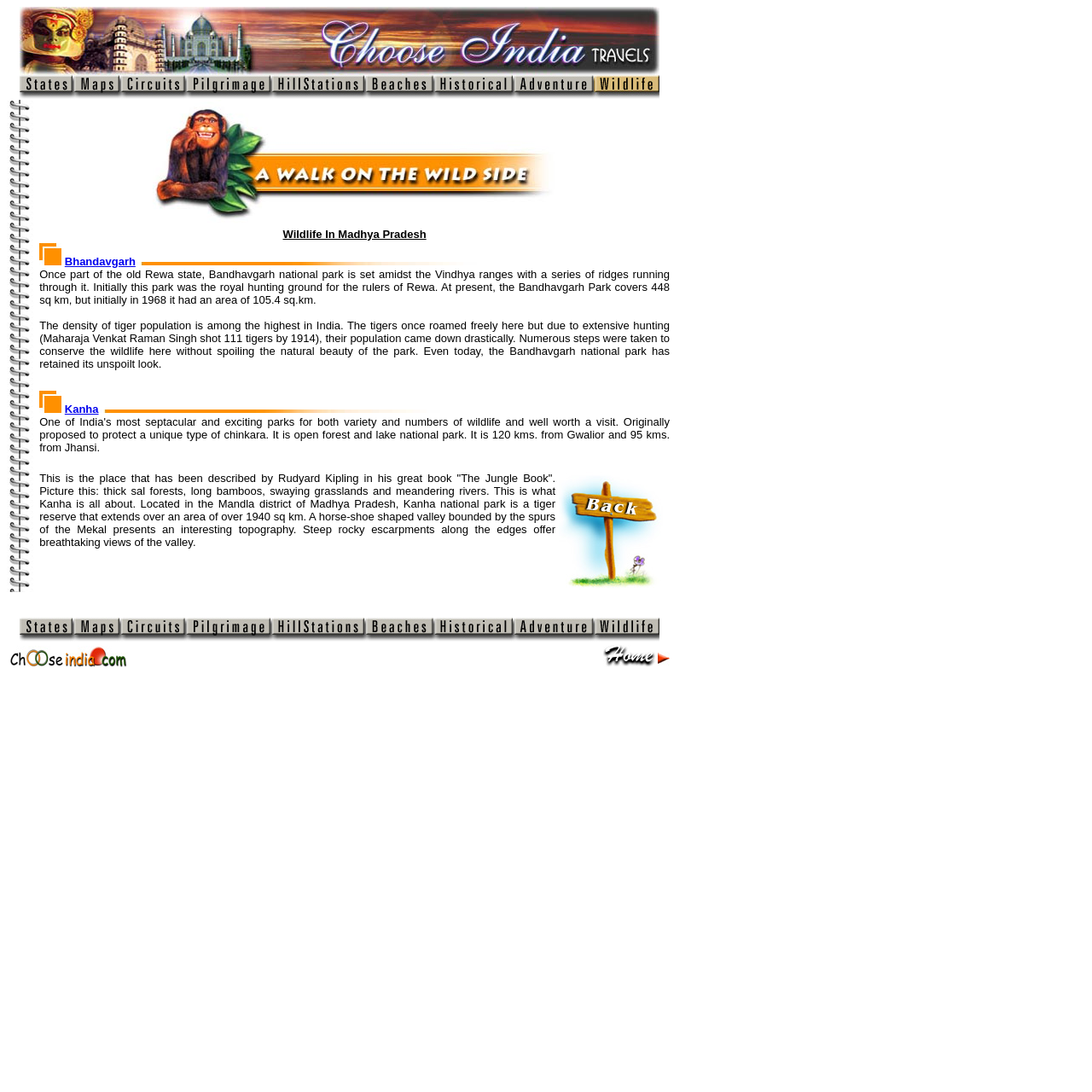Determine the bounding box coordinates for the area you should click to complete the following instruction: "go to Kanha national park".

[0.059, 0.369, 0.09, 0.38]